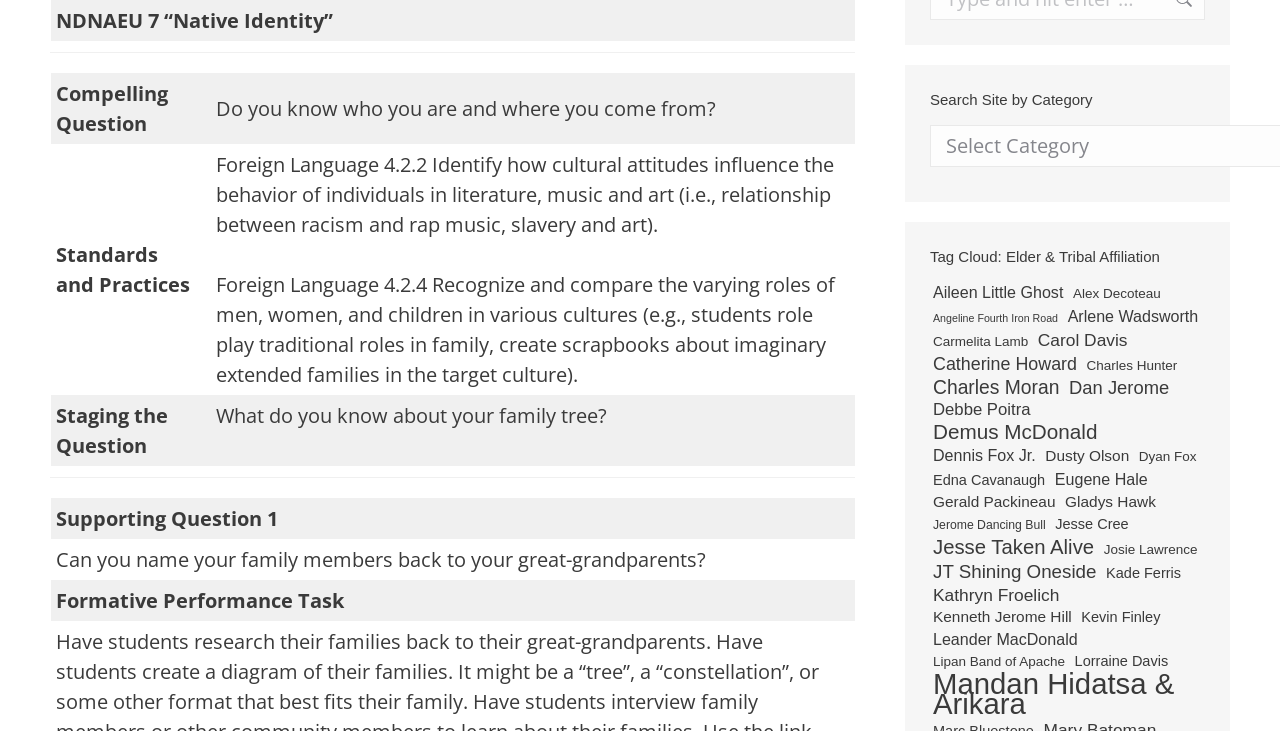Identify the bounding box coordinates for the UI element described as: "Kenneth Jerome Hill".

[0.727, 0.83, 0.84, 0.857]